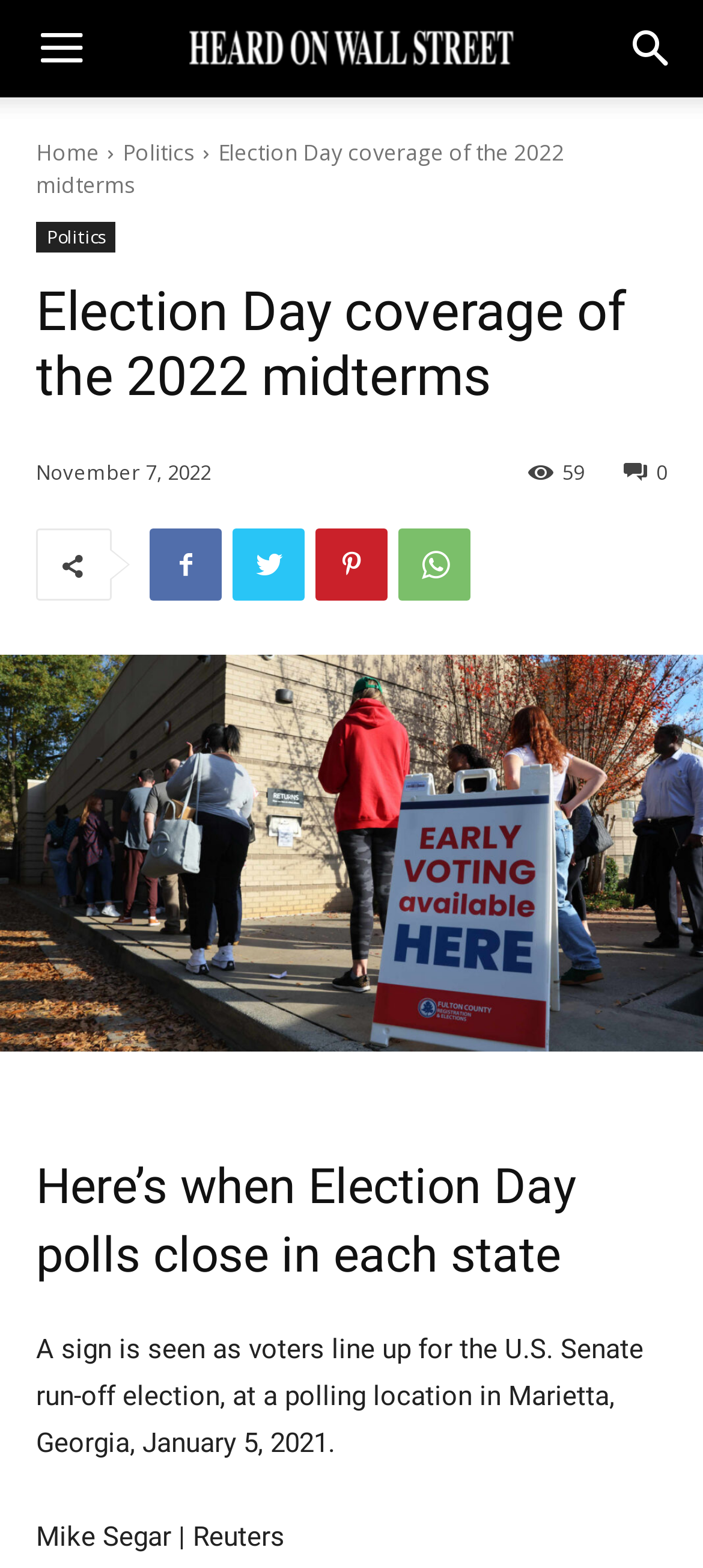Examine the image carefully and respond to the question with a detailed answer: 
What is the date of the election?

I found the date of the election by looking at the time element on the webpage, which is located below the main heading. The time element contains the text 'November 7, 2022', which indicates the date of the election.